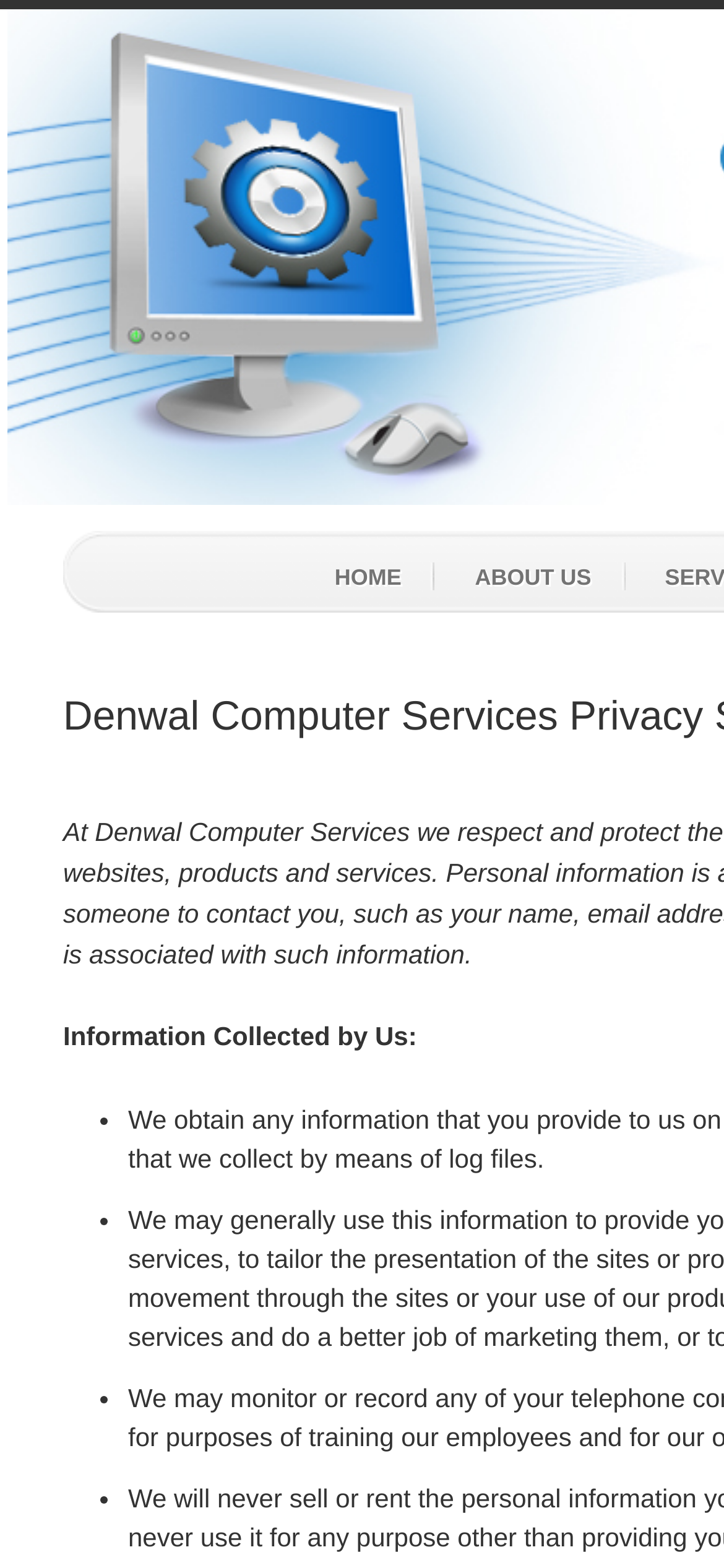Please give a succinct answer to the question in one word or phrase:
How many links are in the top navigation bar?

2